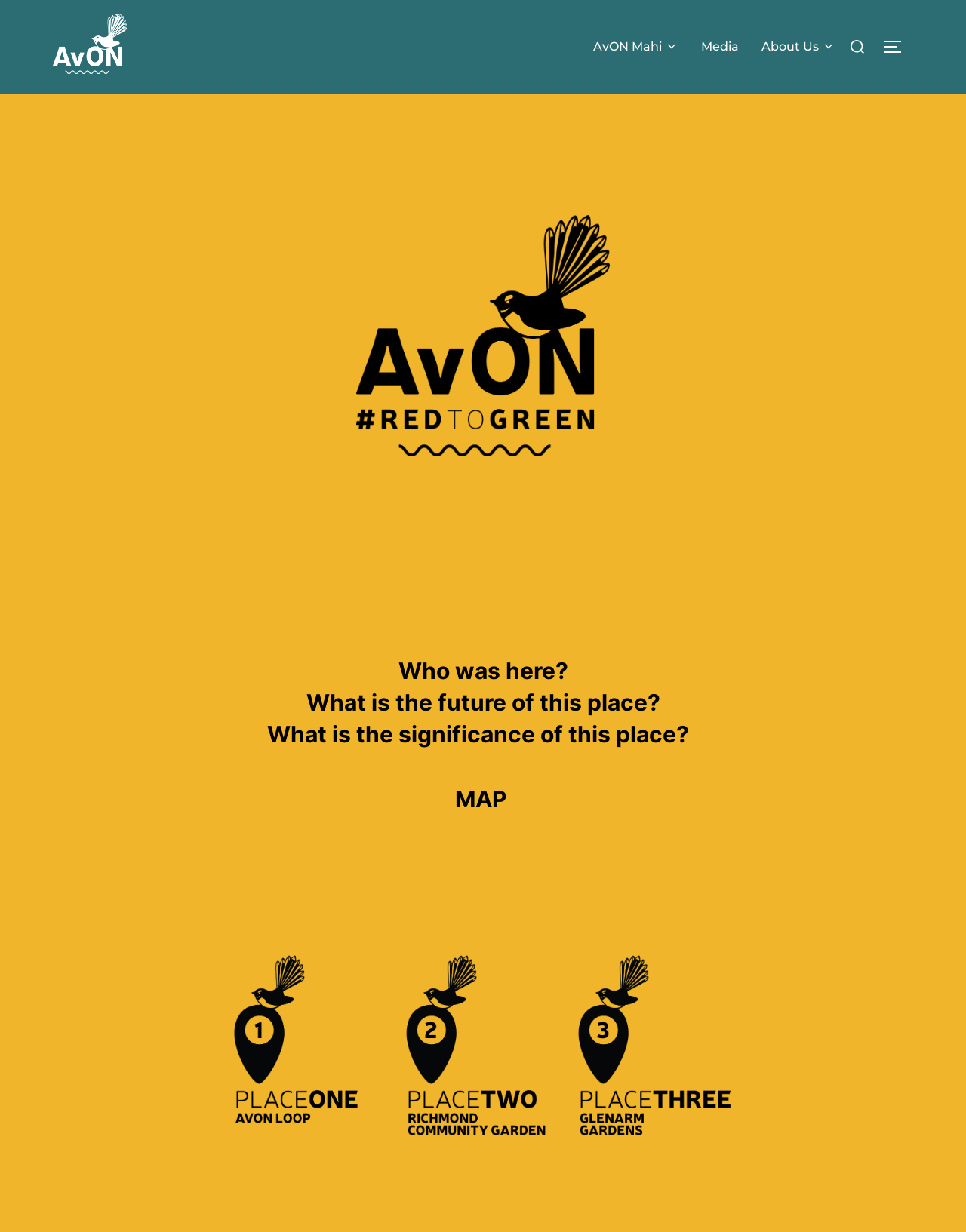Analyze and describe the webpage in a detailed narrative.

The webpage is about the Anzac Drive Memorial and its significance, with a focus on the RED TO GREEN project. At the top left corner, there is a link to the Avon Otakaro Network, accompanied by an image with the same name. 

Below the top left corner, there is a horizontal navigation menu with three links: AvON Mahi, Media, and About Us. 

On the top right corner, there are two buttons: one is a toggle button for the sidebar and navigation, and the other is an expandable button. 

The main content of the webpage is divided into three sections, each with a heading. The first heading asks three questions: "Who was here? What is the future of this place? What is the significance of this place?" The second heading is "MAP", and the third heading is empty. 

Below the headings, there are three links arranged horizontally, each with an empty text description. These links are positioned near the bottom of the page.